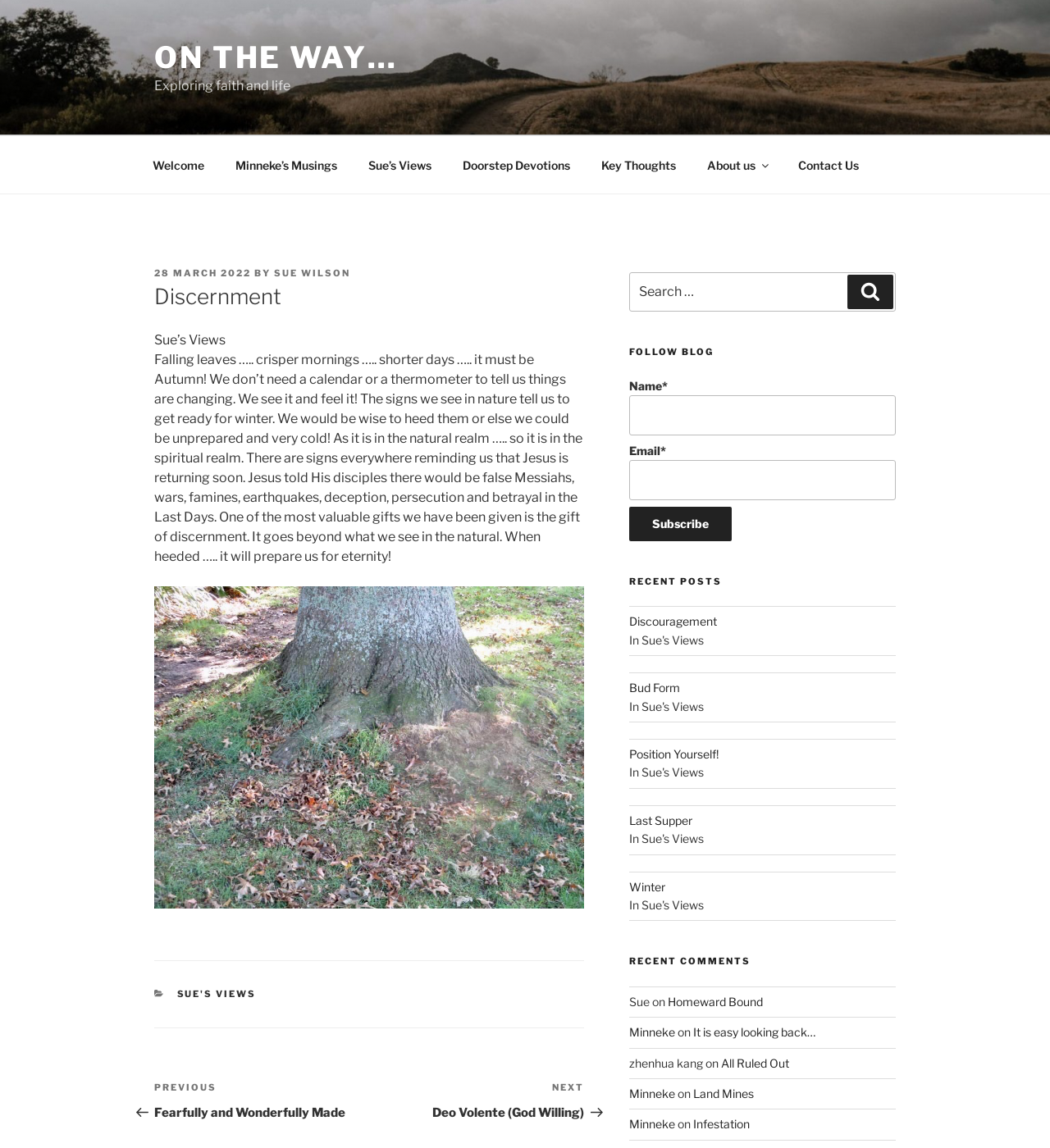Find and indicate the bounding box coordinates of the region you should select to follow the given instruction: "Subscribe to the blog".

[0.599, 0.441, 0.697, 0.471]